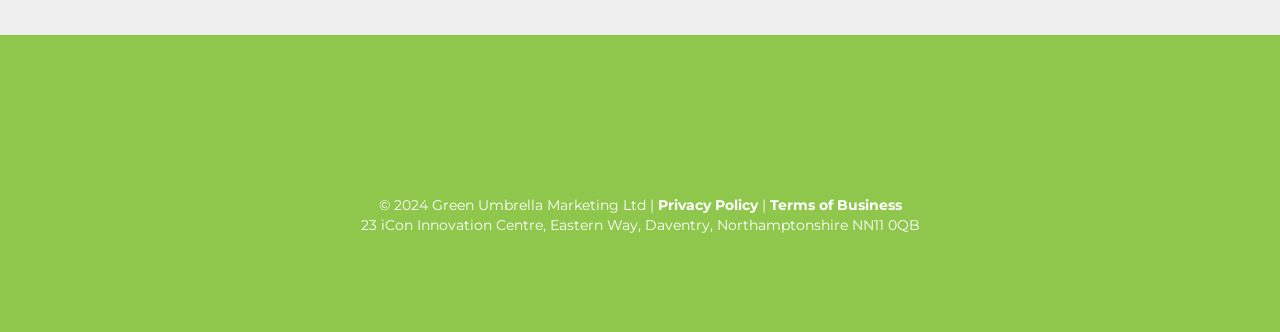How many links are there in the top section?
Refer to the screenshot and answer in one word or phrase.

4